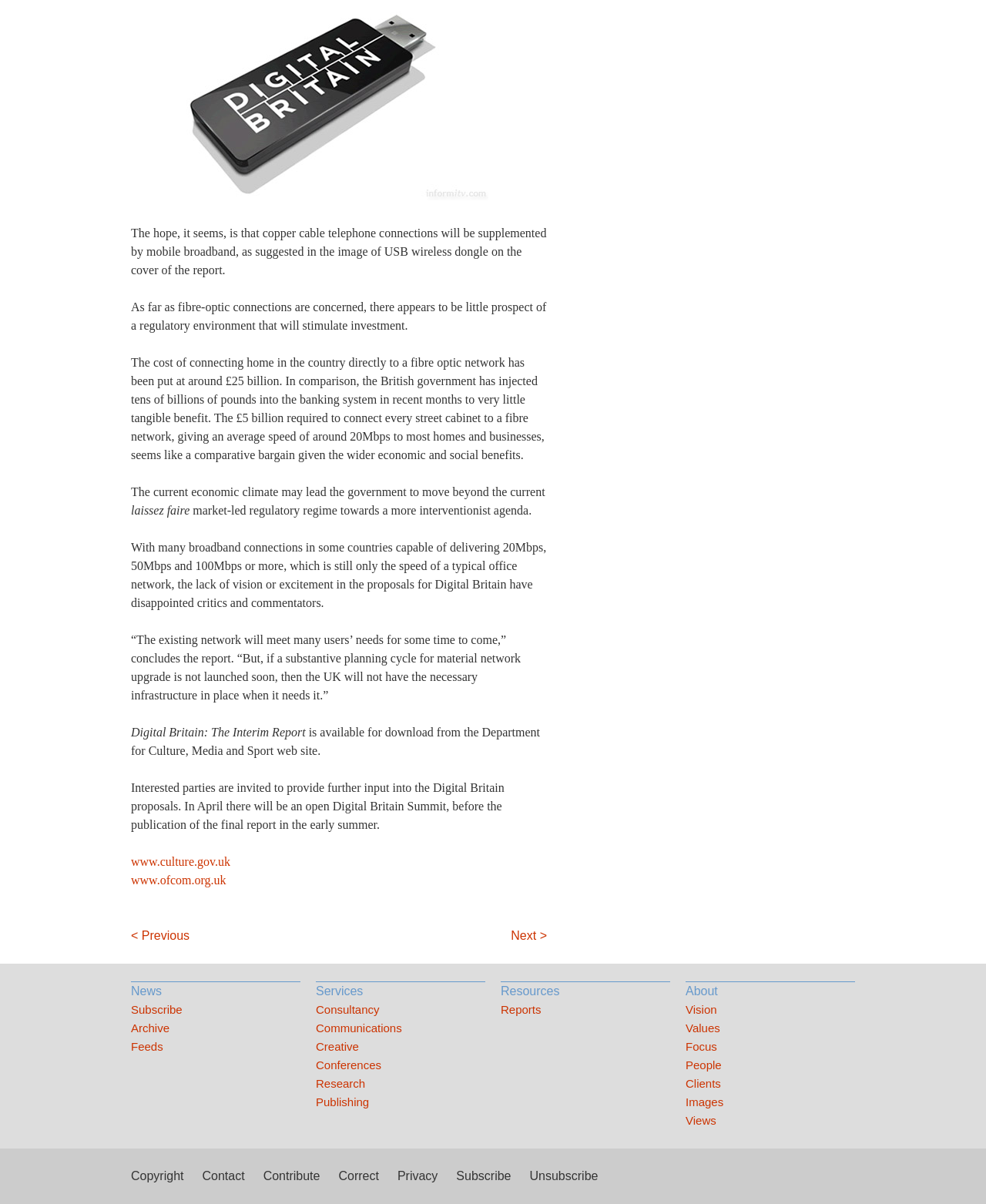Reply to the question with a brief word or phrase: What is the estimated cost of connecting every street cabinet to a fibre network?

£5 billion